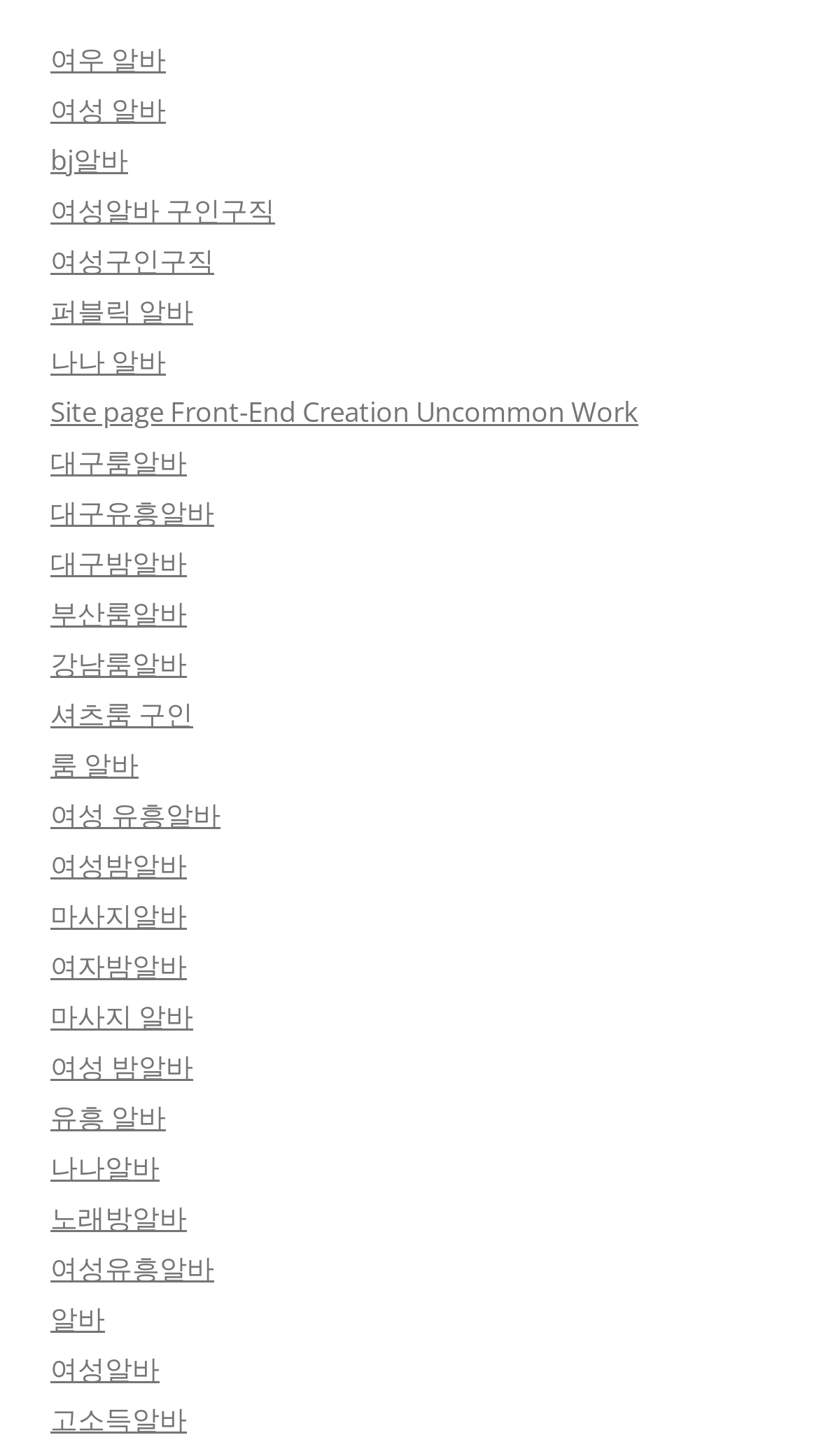What is the purpose of the link 'Site page Front-End Creation Uncommon Work'?
Refer to the image and provide a detailed answer to the question.

The link 'Site page Front-End Creation Uncommon Work' seems out of place among the other links, which are mostly related to alba jobs. However, it may be related to creating a website or webpage for alba job postings, which would be a unique or uncommon type of work.